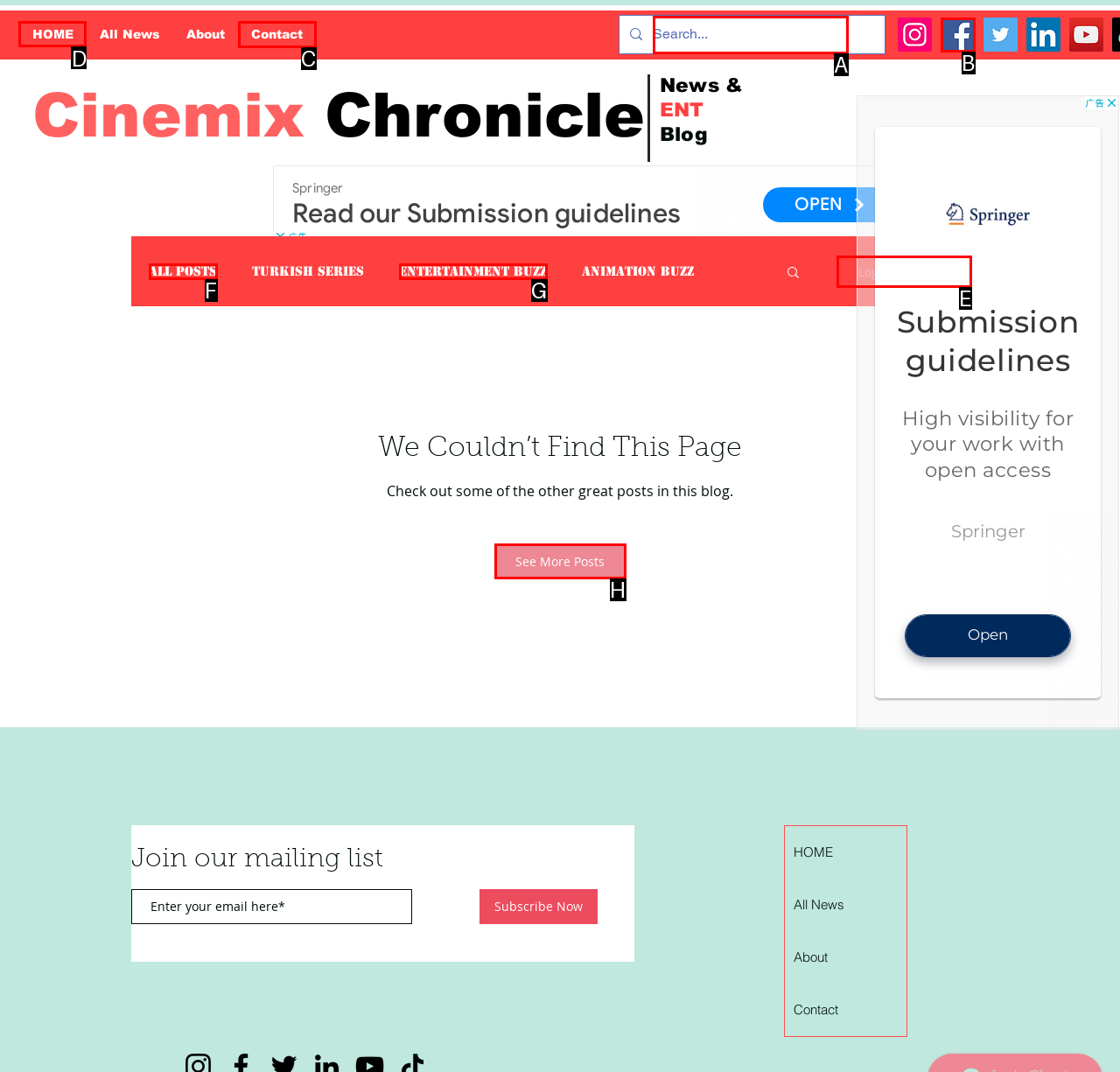Find the HTML element to click in order to complete this task: Read the 'DEDICATED' article
Answer with the letter of the correct option.

None